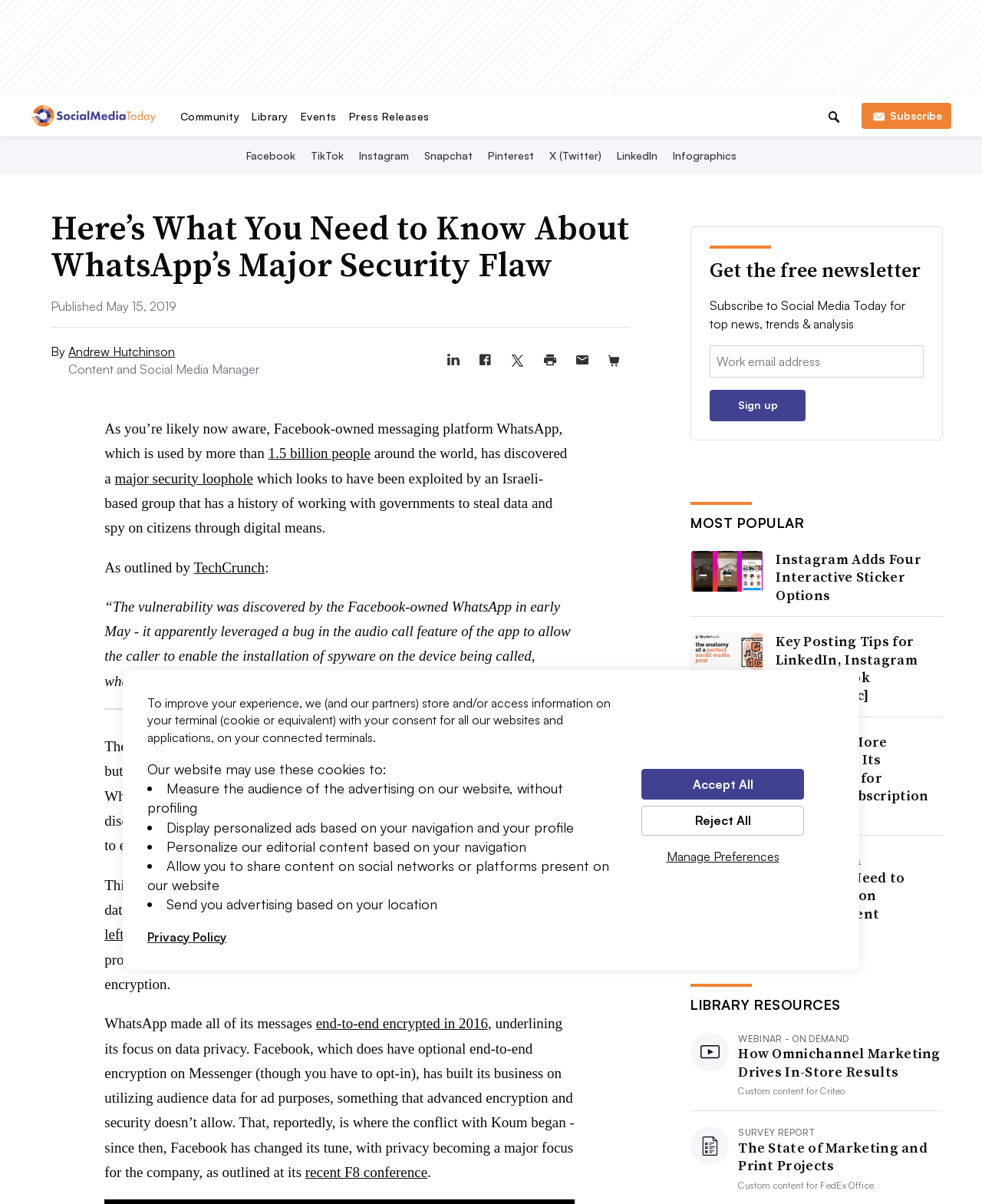How many billion people use WhatsApp?
Analyze the image and deliver a detailed answer to the question.

I found this information in the article, which states that WhatsApp is used by more than 1.5 billion people around the world.